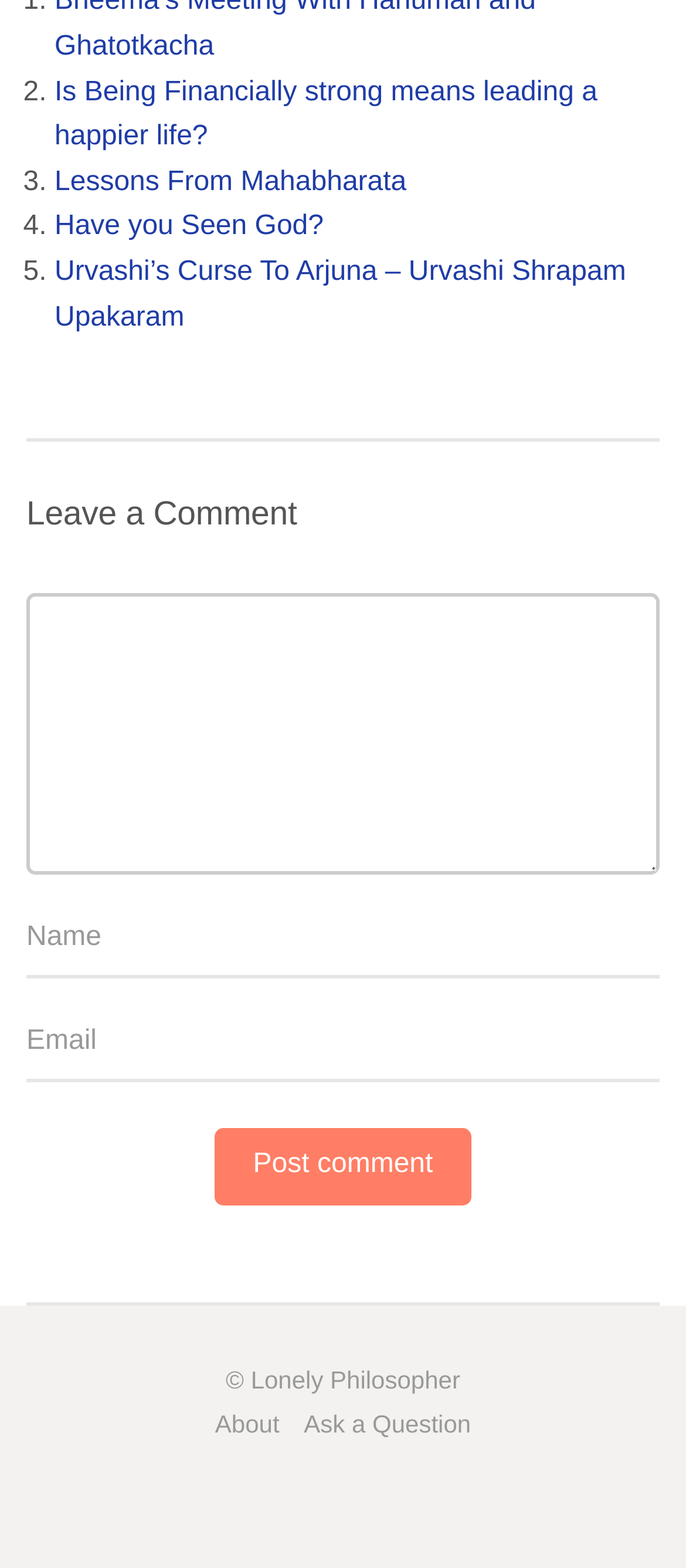Give a short answer using one word or phrase for the question:
How many links are available in the footer?

2